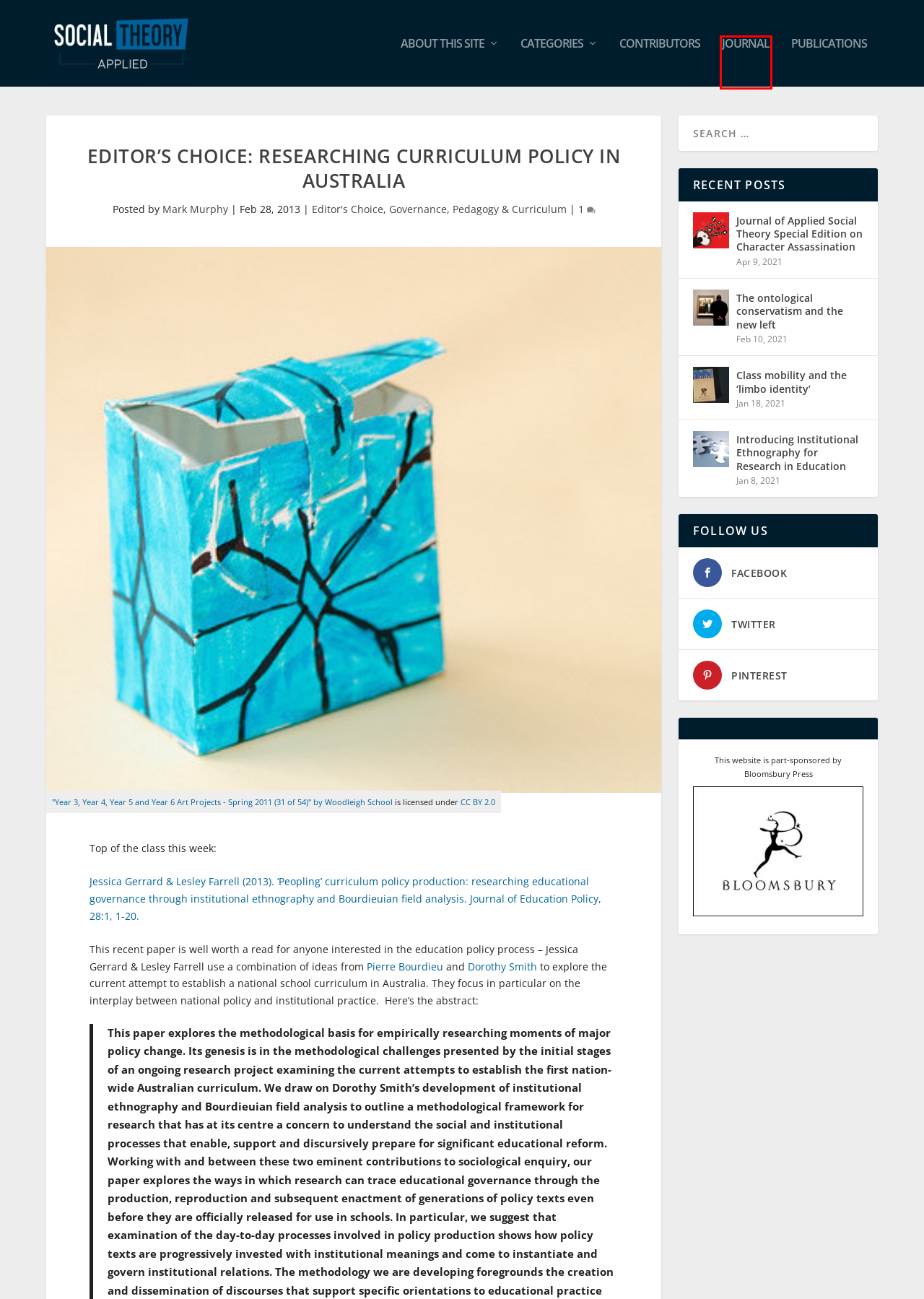Given a screenshot of a webpage with a red bounding box, please pick the webpage description that best fits the new webpage after clicking the element inside the bounding box. Here are the candidates:
A. Introducing Institutional Ethnography for Research in Education | Social Theory Applied
B. Editor’s Choice|Social Theory Applied
C. Pedagogy & Curriculum|Social Theory Applied
D. The ontological conservatism and the new left | Social Theory Applied
E. Governance|Social Theory Applied
F. Journal of Applied Social Theory Special Edition on Character Assassination | Social Theory Applied
G. Mark Murphy|Social Theory Applied
H. Journal of Applied Social Theory

H